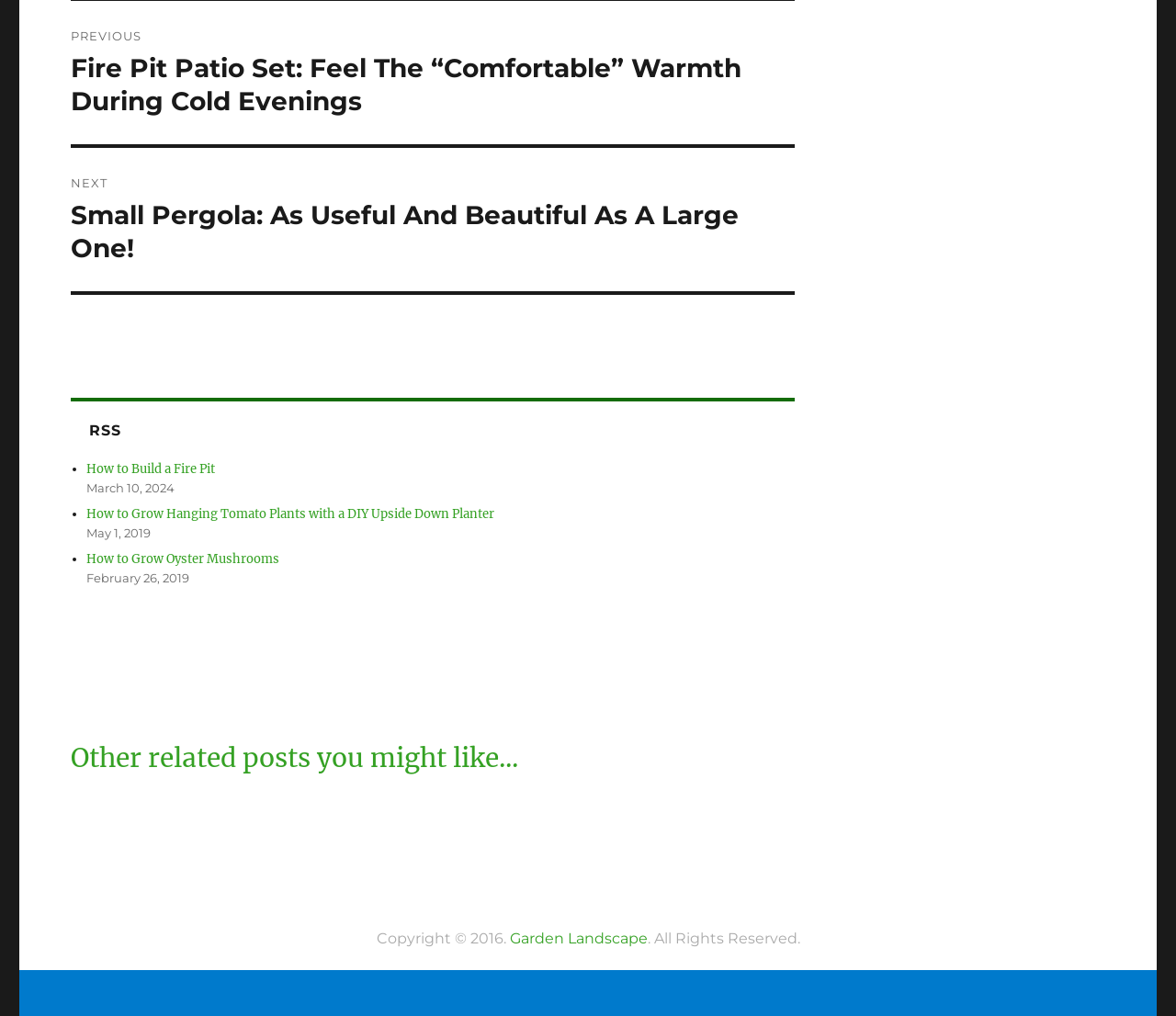Please specify the bounding box coordinates in the format (top-left x, top-left y, bottom-right x, bottom-right y), with values ranging from 0 to 1. Identify the bounding box for the UI component described as follows: Garden Landscape

[0.433, 0.915, 0.55, 0.932]